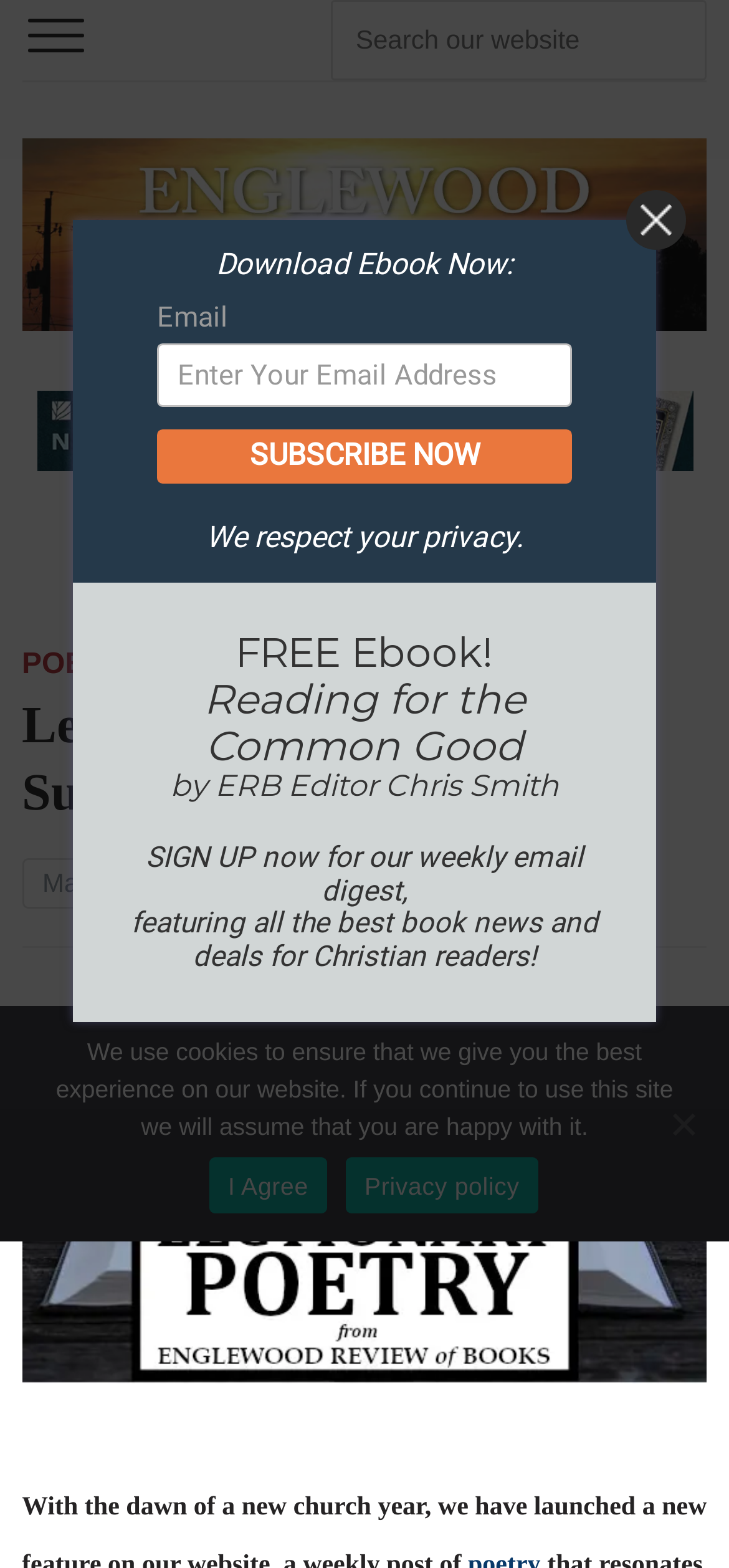What is the purpose of the textbox?
Please use the image to provide an in-depth answer to the question.

I found the textbox by looking at the element with the role 'textbox' and the attribute 'required' set to True. The textbox has a sibling StaticText element with the text 'Enter Your Email Address', which suggests that the purpose of the textbox is to enter an email address.